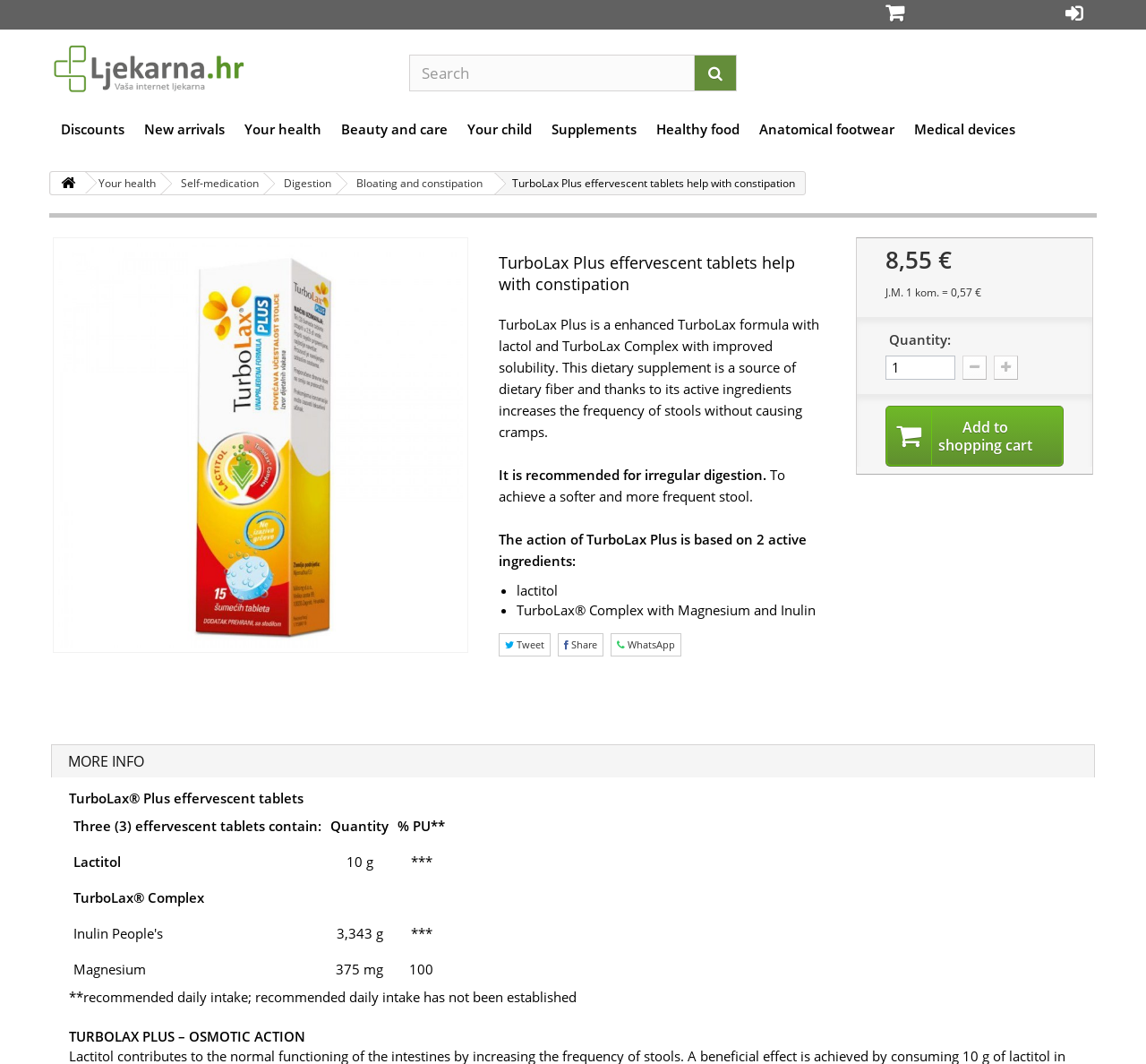Please provide a one-word or phrase answer to the question: 
What is the name of the product?

TurboLax Plus